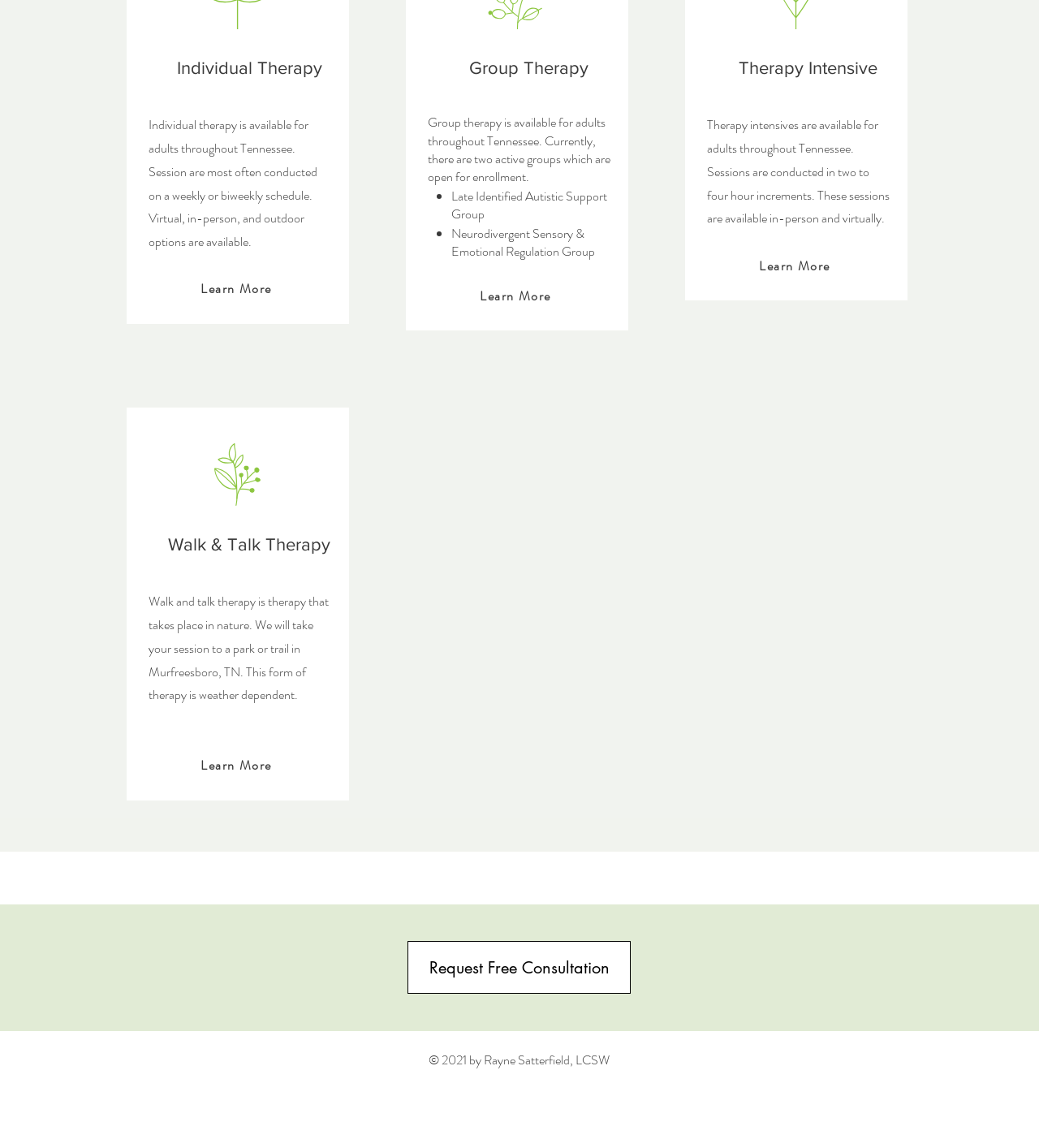Find the bounding box coordinates of the UI element according to this description: "Learn More".

[0.173, 0.653, 0.284, 0.681]